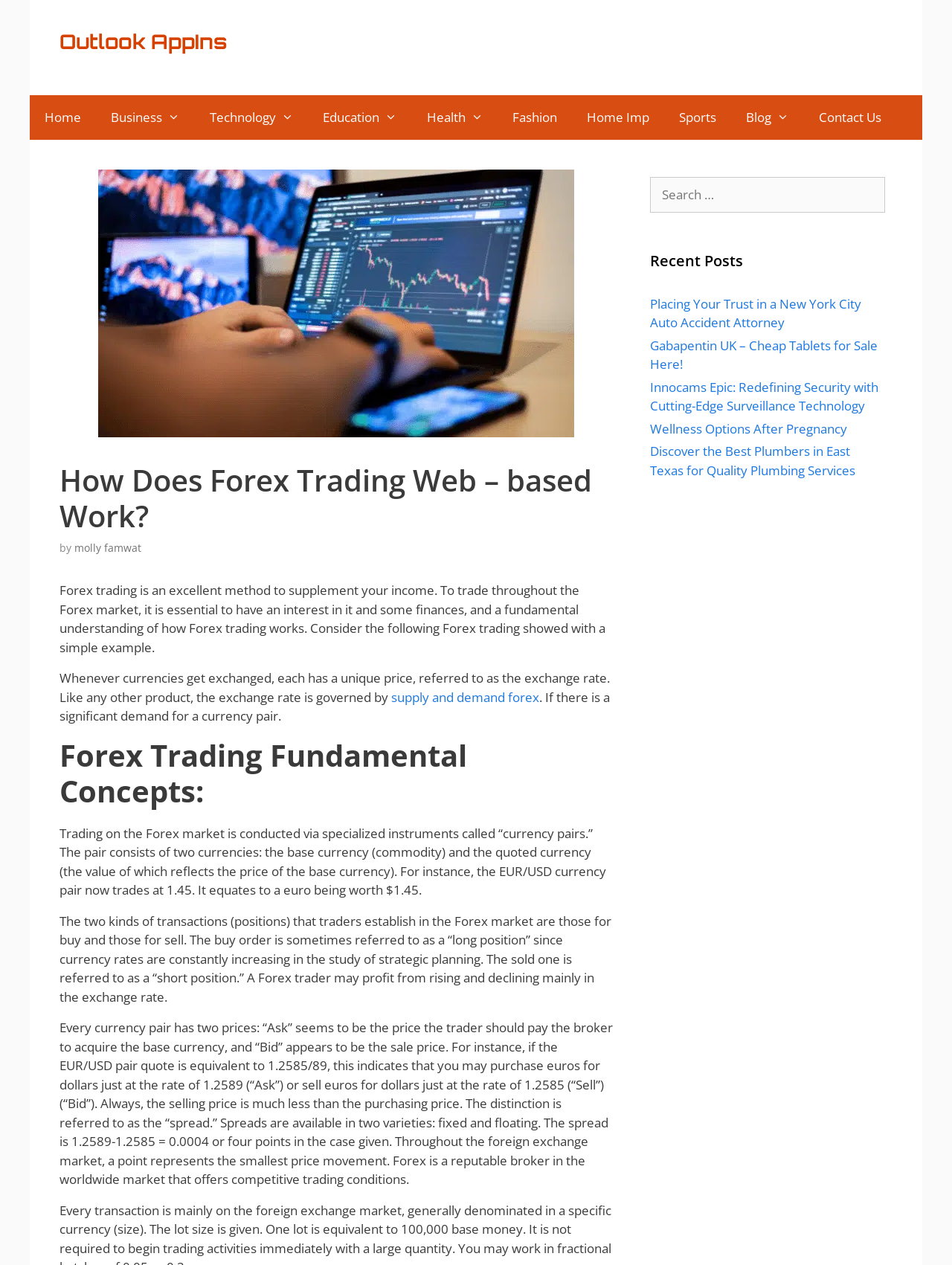Locate the bounding box coordinates of the element's region that should be clicked to carry out the following instruction: "Read the 'Recent Posts' section". The coordinates need to be four float numbers between 0 and 1, i.e., [left, top, right, bottom].

[0.683, 0.197, 0.93, 0.215]